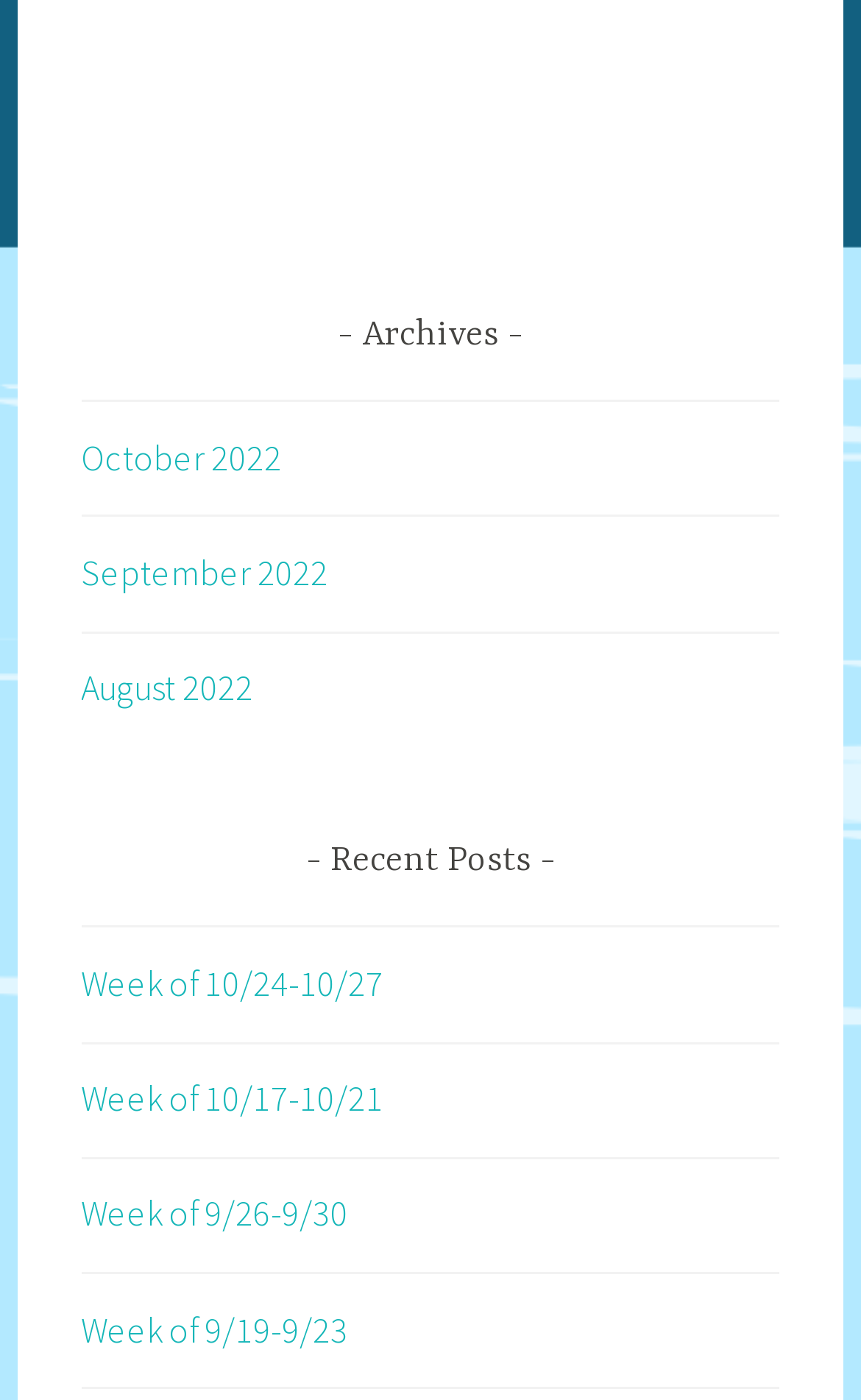Determine the bounding box for the described HTML element: "October 2022". Ensure the coordinates are four float numbers between 0 and 1 in the format [left, top, right, bottom].

[0.094, 0.311, 0.327, 0.342]